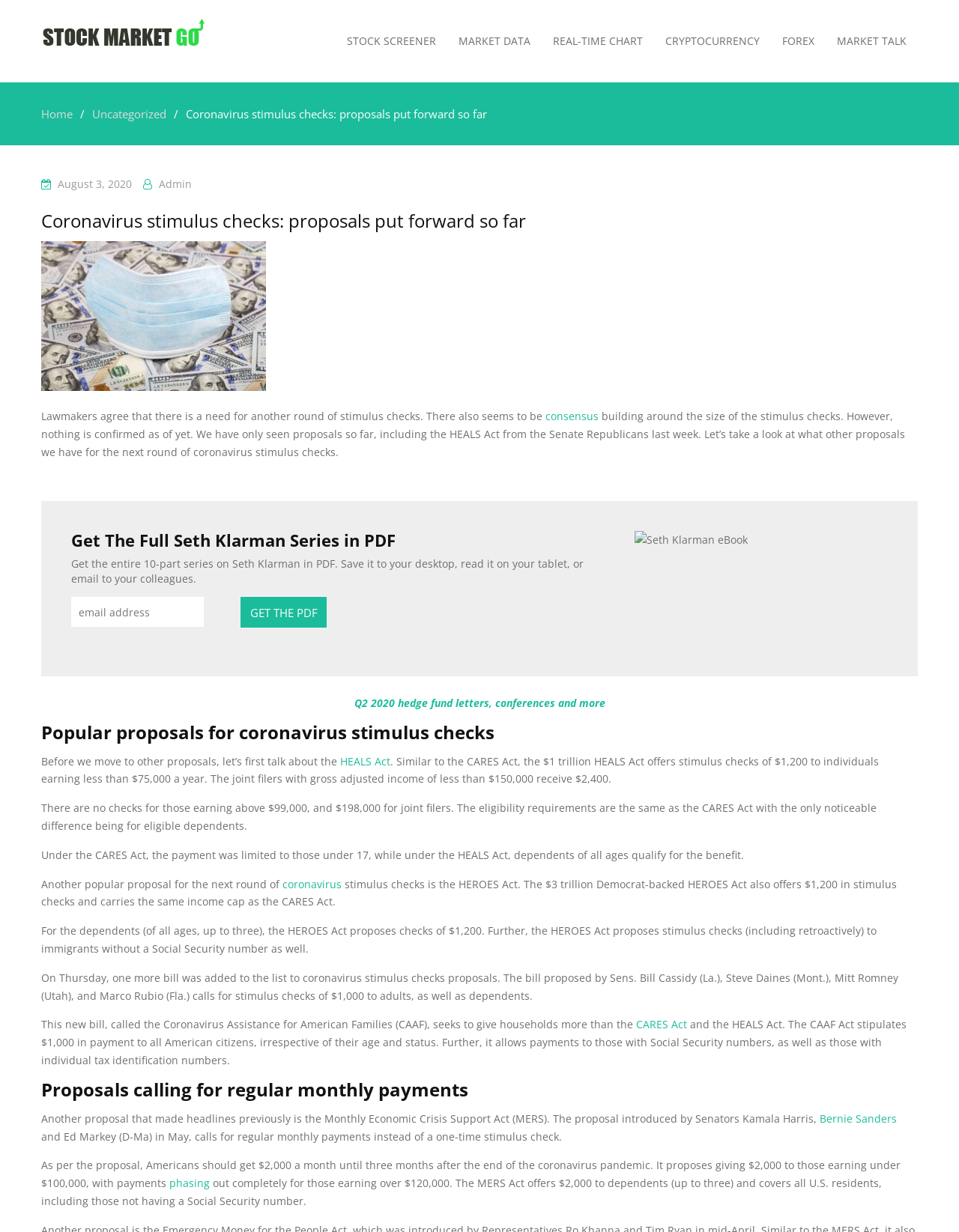From the webpage screenshot, predict the bounding box coordinates (top-left x, top-left y, bottom-right x, bottom-right y) for the UI element described here: MOB !!!

None